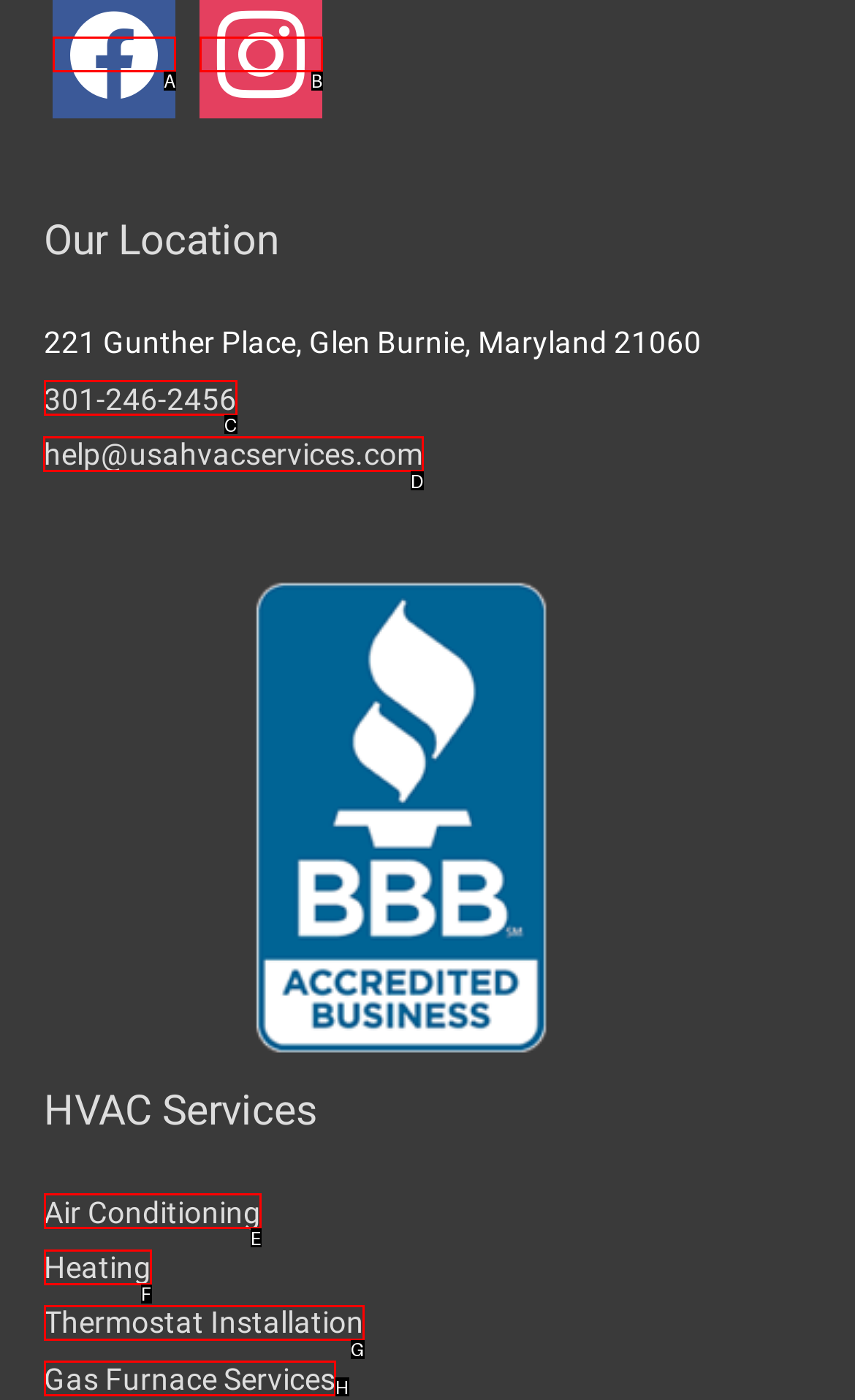Determine which option should be clicked to carry out this task: Send an email to us
State the letter of the correct choice from the provided options.

D